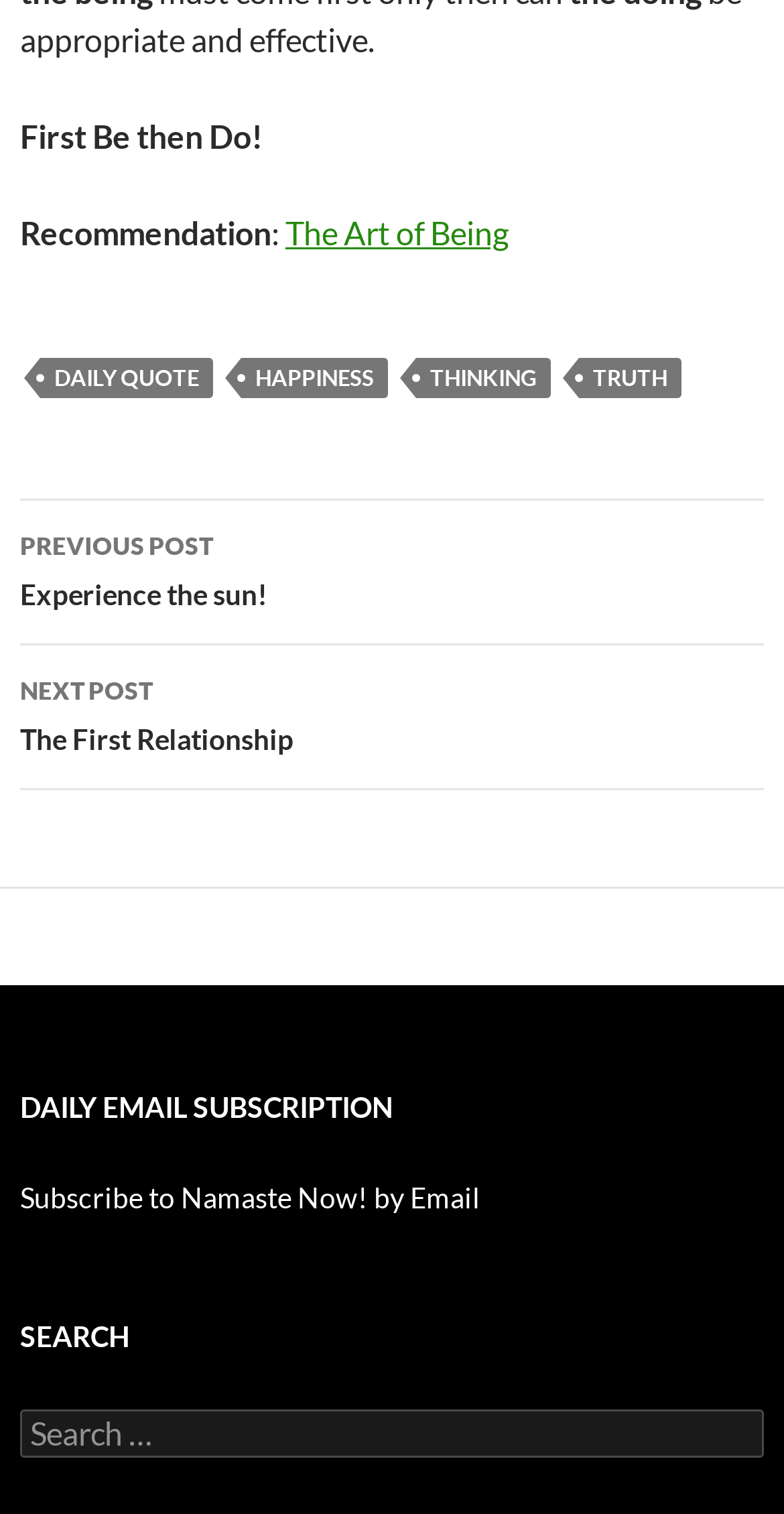Provide a brief response in the form of a single word or phrase:
What is the purpose of the search box?

To search for content